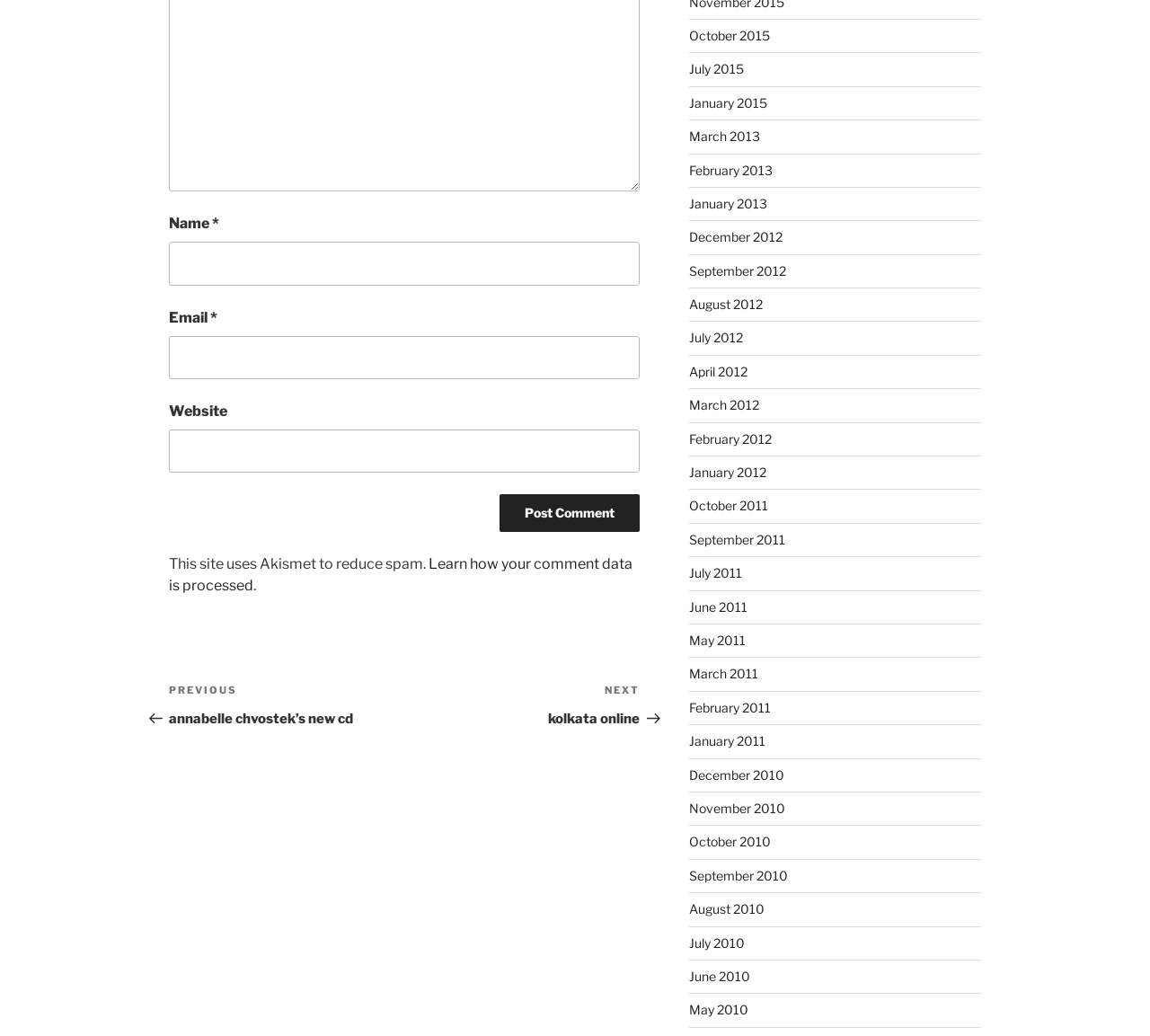Determine the bounding box coordinates of the UI element described below. Use the format (top-left x, top-left y, bottom-right x, bottom-right y) with floating point numbers between 0 and 1: wetransfer.com

None